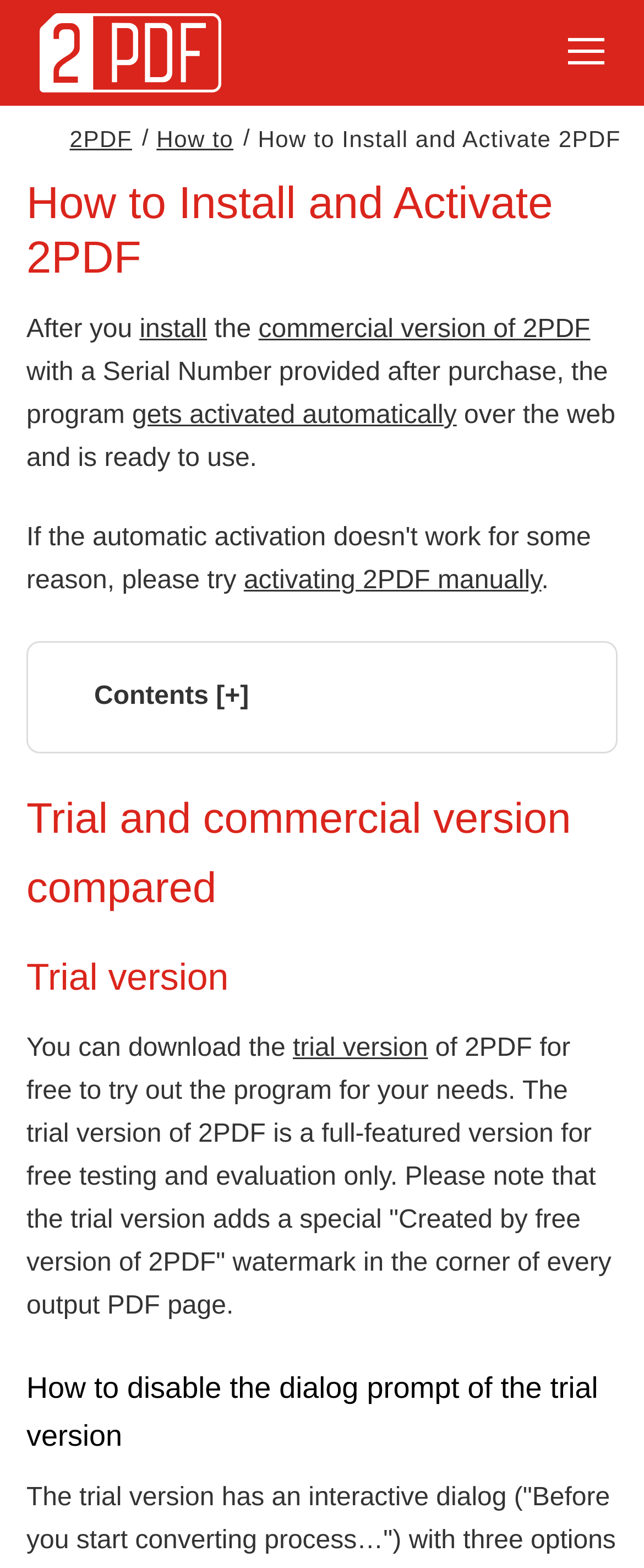Using the format (top-left x, top-left y, bottom-right x, bottom-right y), provide the bounding box coordinates for the described UI element. All values should be floating point numbers between 0 and 1: install

[0.217, 0.202, 0.322, 0.219]